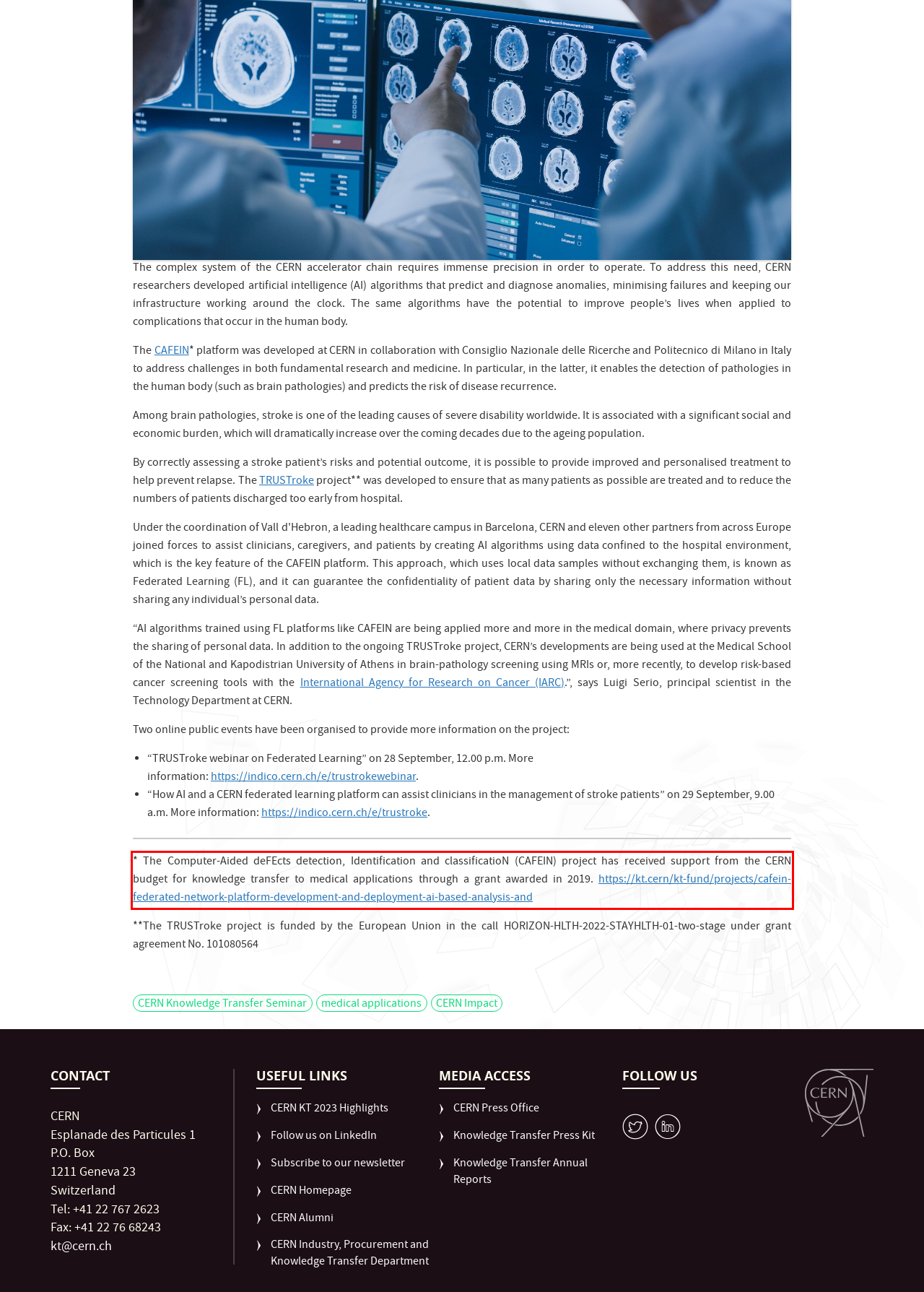You are given a screenshot of a webpage with a UI element highlighted by a red bounding box. Please perform OCR on the text content within this red bounding box.

* The Computer-Aided deFEcts detection, Identification and classificatioN (CAFEIN) project has received support from the CERN budget for knowledge transfer to medical applications through a grant awarded in 2019. https://kt.cern/kt-fund/projects/cafein-federated-network-platform-development-and-deployment-ai-based-analysis-and